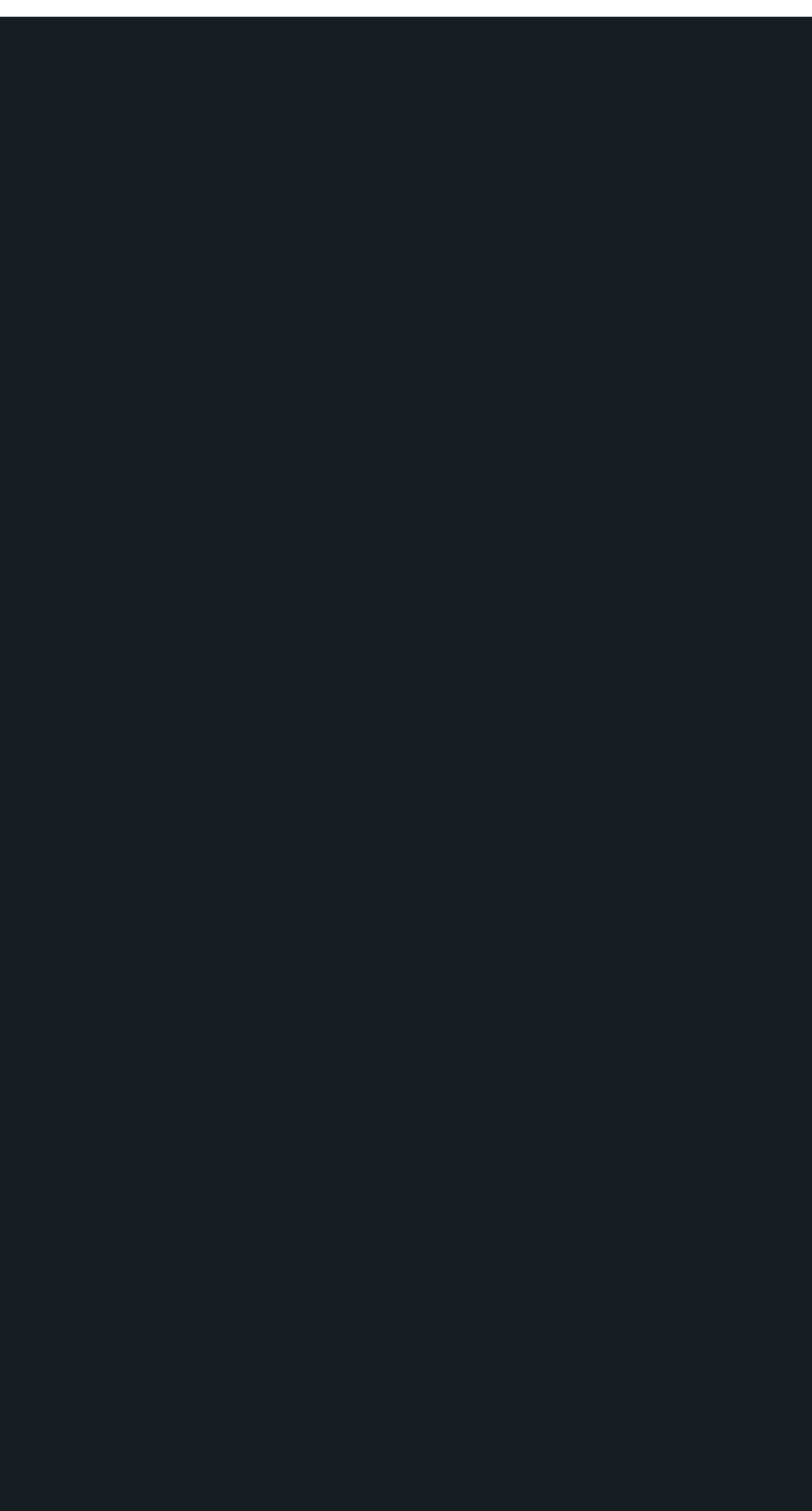Determine the bounding box coordinates of the region I should click to achieve the following instruction: "Discover what graphene is". Ensure the bounding box coordinates are four float numbers between 0 and 1, i.e., [left, top, right, bottom].

[0.077, 0.394, 0.582, 0.433]